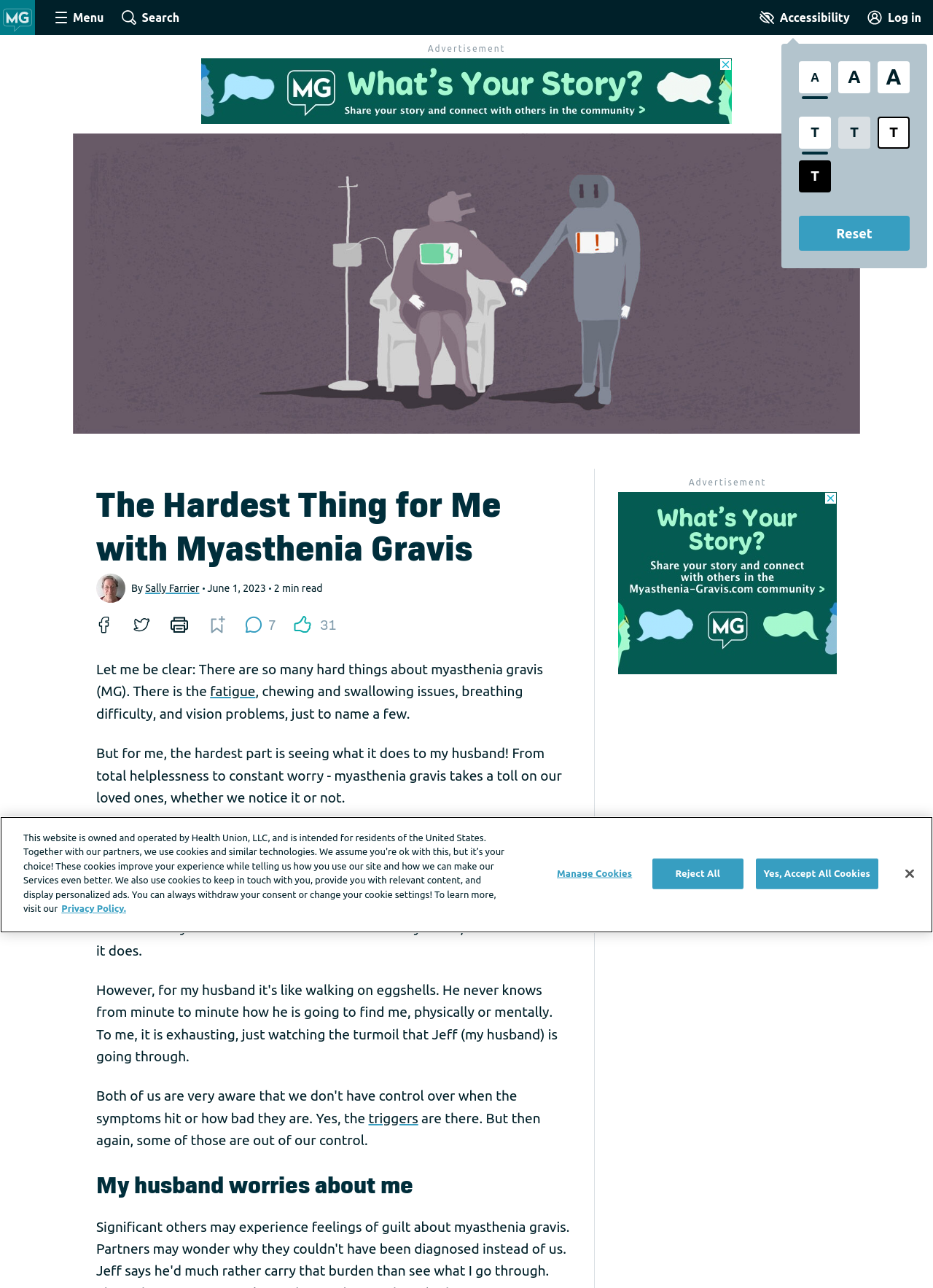Identify the bounding box coordinates of the area you need to click to perform the following instruction: "Click the site navigation menu".

[0.056, 0.0, 0.114, 0.027]